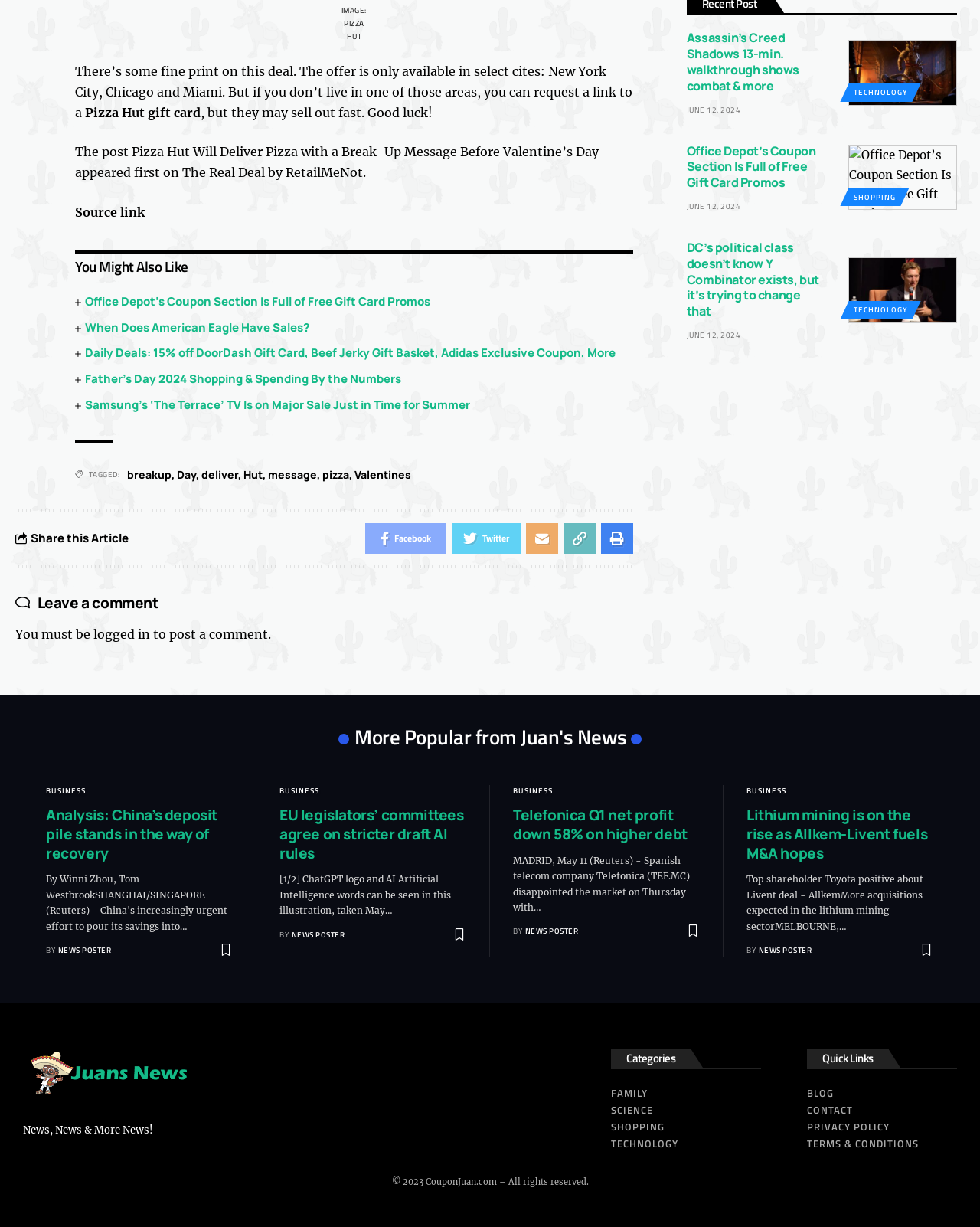What is the name of the pizza place?
Please provide a comprehensive and detailed answer to the question.

The name of the pizza place is mentioned in the text 'IMAGE: PIZZA HUT' at the top of the webpage.